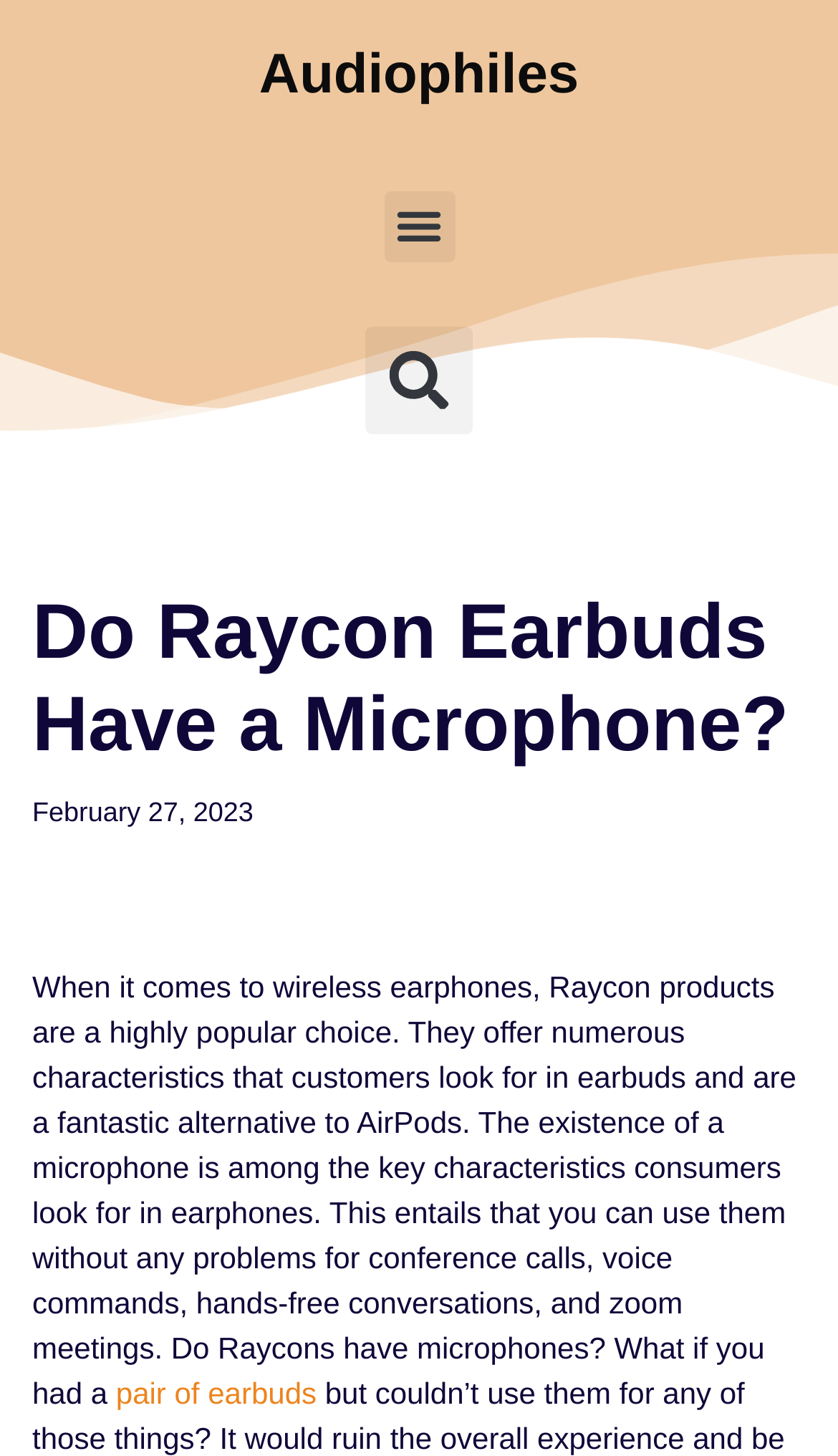Use a single word or phrase to answer the following:
What is the main topic of this webpage?

Raycon earbuds